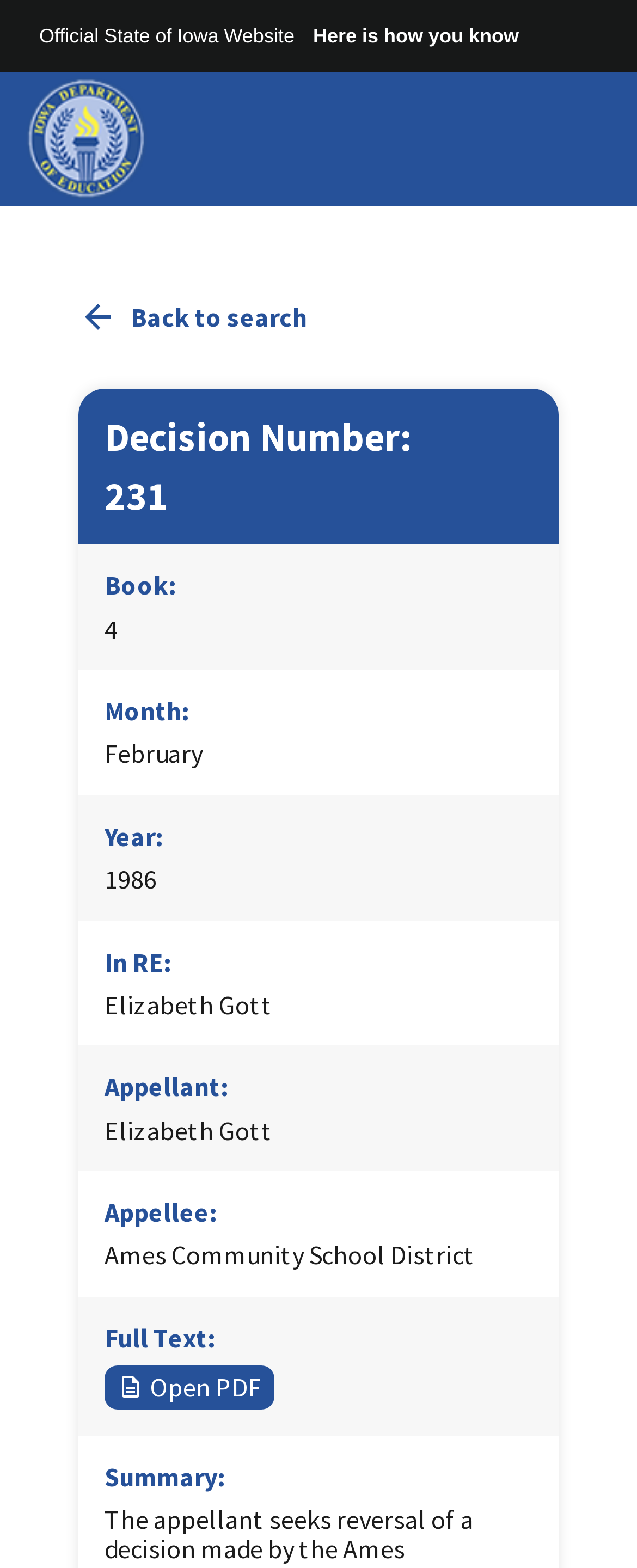From the element description Menu, predict the bounding box coordinates of the UI element. The coordinates must be specified in the format (top-left x, top-left y, bottom-right x, bottom-right y) and should be within the 0 to 1 range.

[0.815, 0.064, 0.959, 0.114]